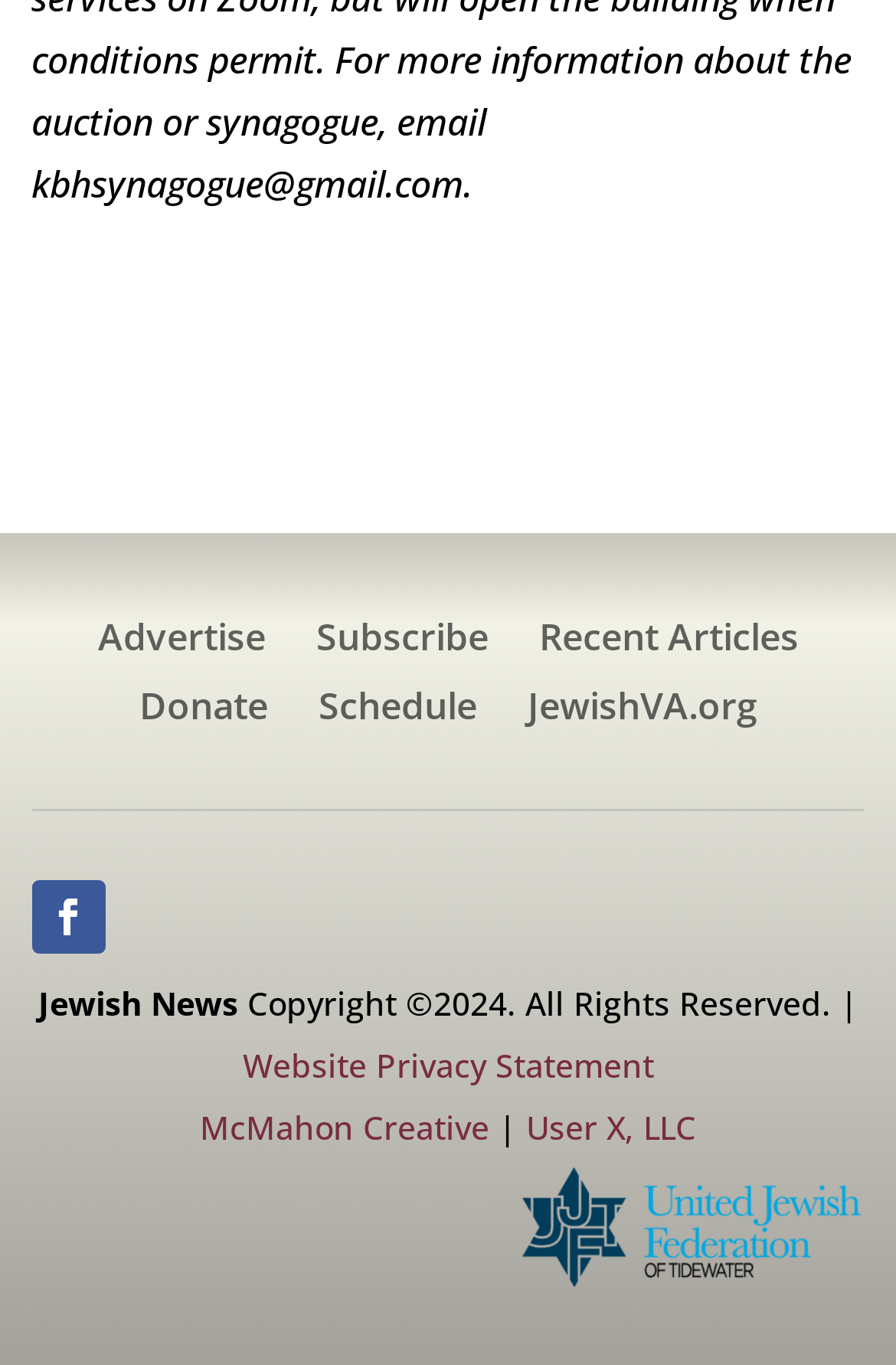From the webpage screenshot, identify the region described by Website Privacy Statement. Provide the bounding box coordinates as (top-left x, top-left y, bottom-right x, bottom-right y), with each value being a floating point number between 0 and 1.

[0.271, 0.764, 0.729, 0.796]